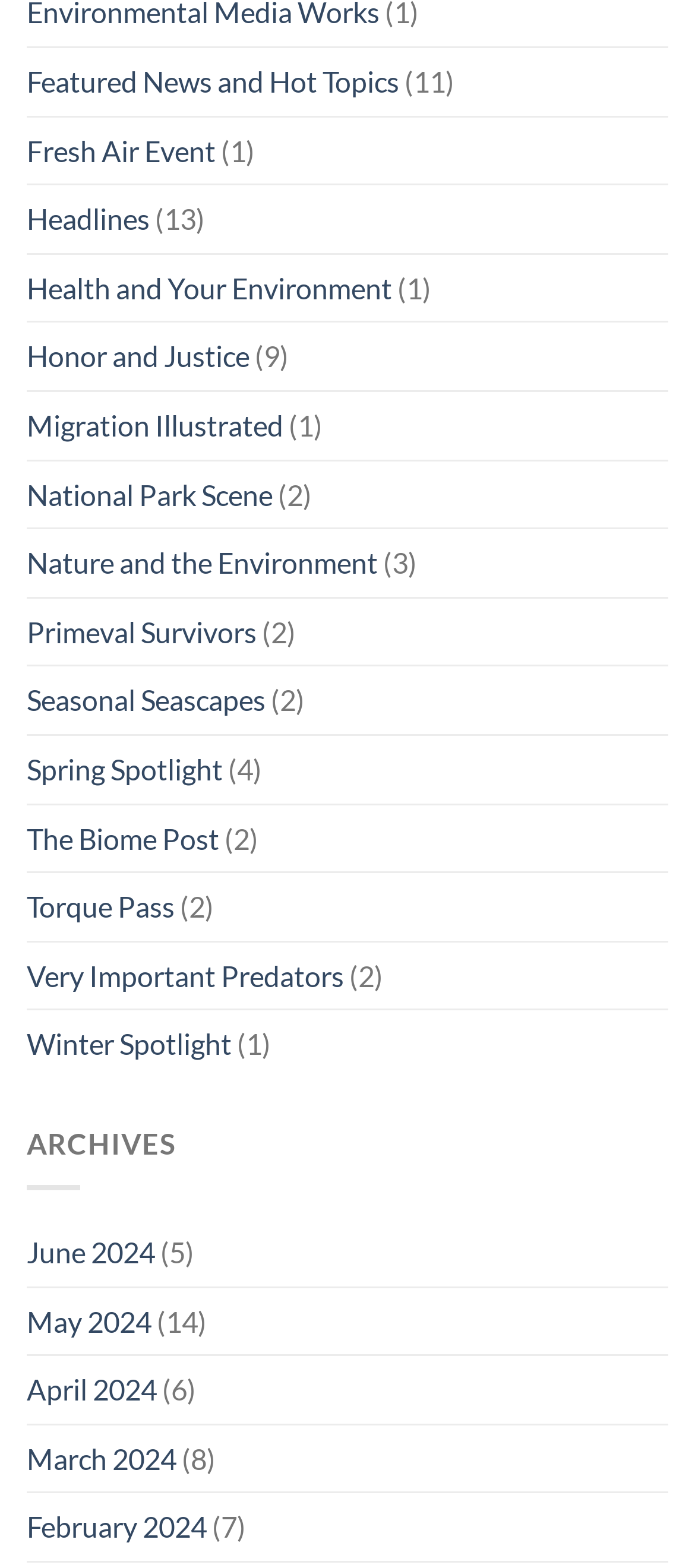Identify the bounding box coordinates for the UI element that matches this description: "Featured News and Hot Topics".

[0.038, 0.031, 0.574, 0.073]